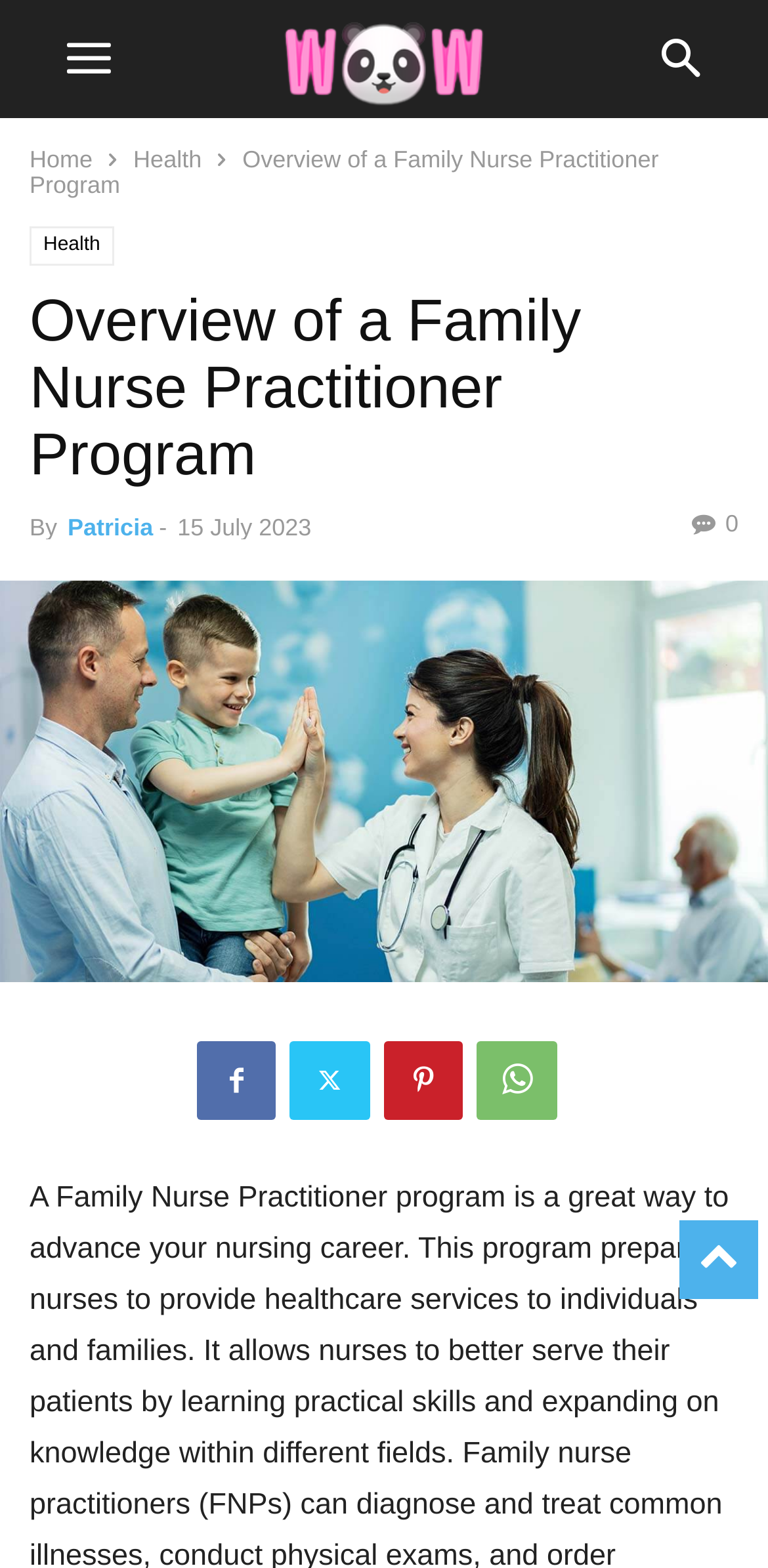Please provide a comprehensive response to the question based on the details in the image: What is the date of the article?

I found the date in the time element, which has the text '15 July 2023', located below the heading 'Overview of a Family Nurse Practitioner Program'.